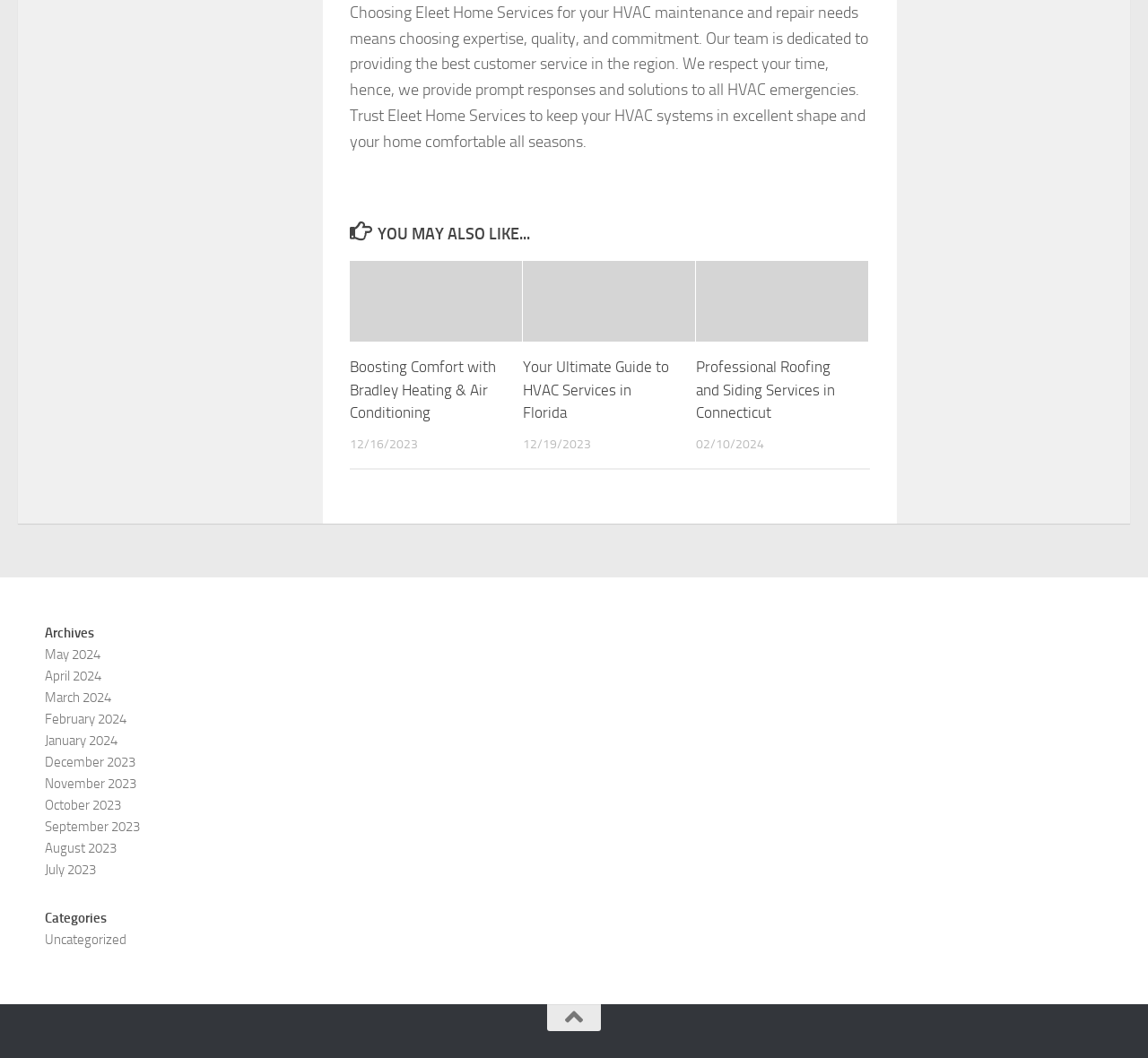Please indicate the bounding box coordinates for the clickable area to complete the following task: "View the archives". The coordinates should be specified as four float numbers between 0 and 1, i.e., [left, top, right, bottom].

[0.039, 0.588, 0.327, 0.608]